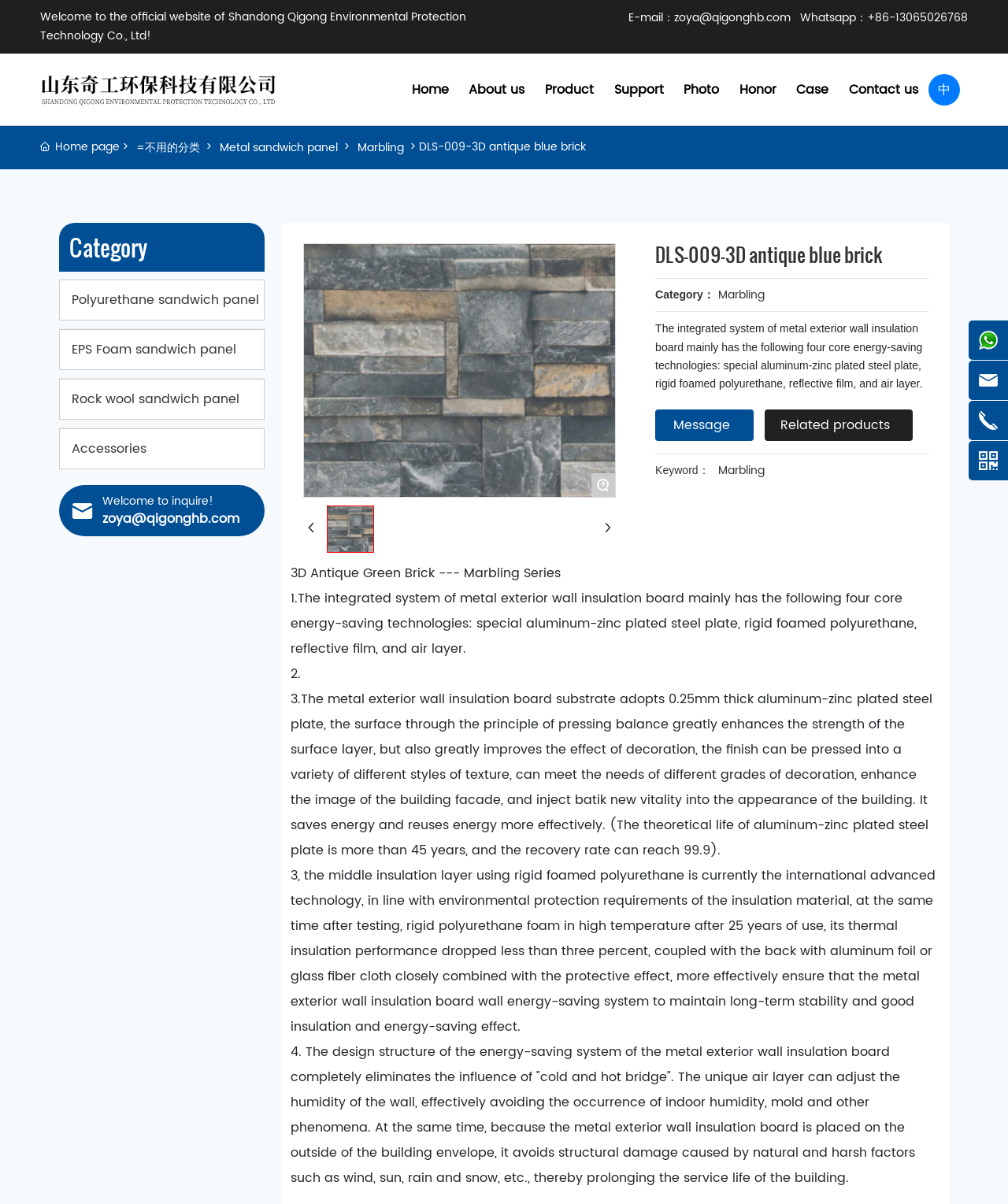Refer to the screenshot and answer the following question in detail:
What is the function of the air layer in the energy-saving system?

I found this information by reading the text on the webpage, which explains that the air layer can adjust the humidity of the wall, effectively avoiding the occurrence of indoor humidity, mold and other phenomena.